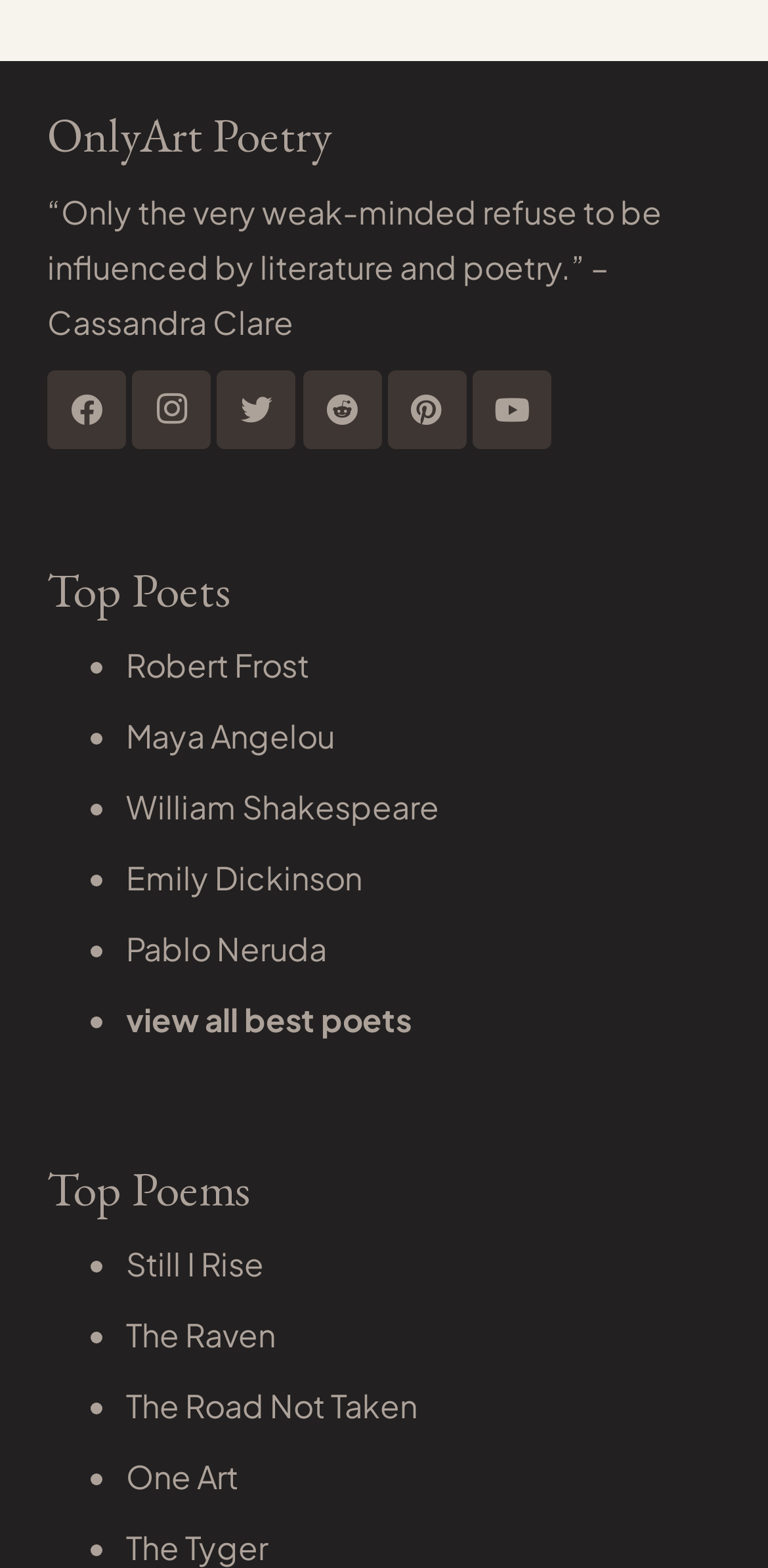Please locate the bounding box coordinates of the element that should be clicked to complete the given instruction: "see all best poets".

[0.164, 0.637, 0.536, 0.663]